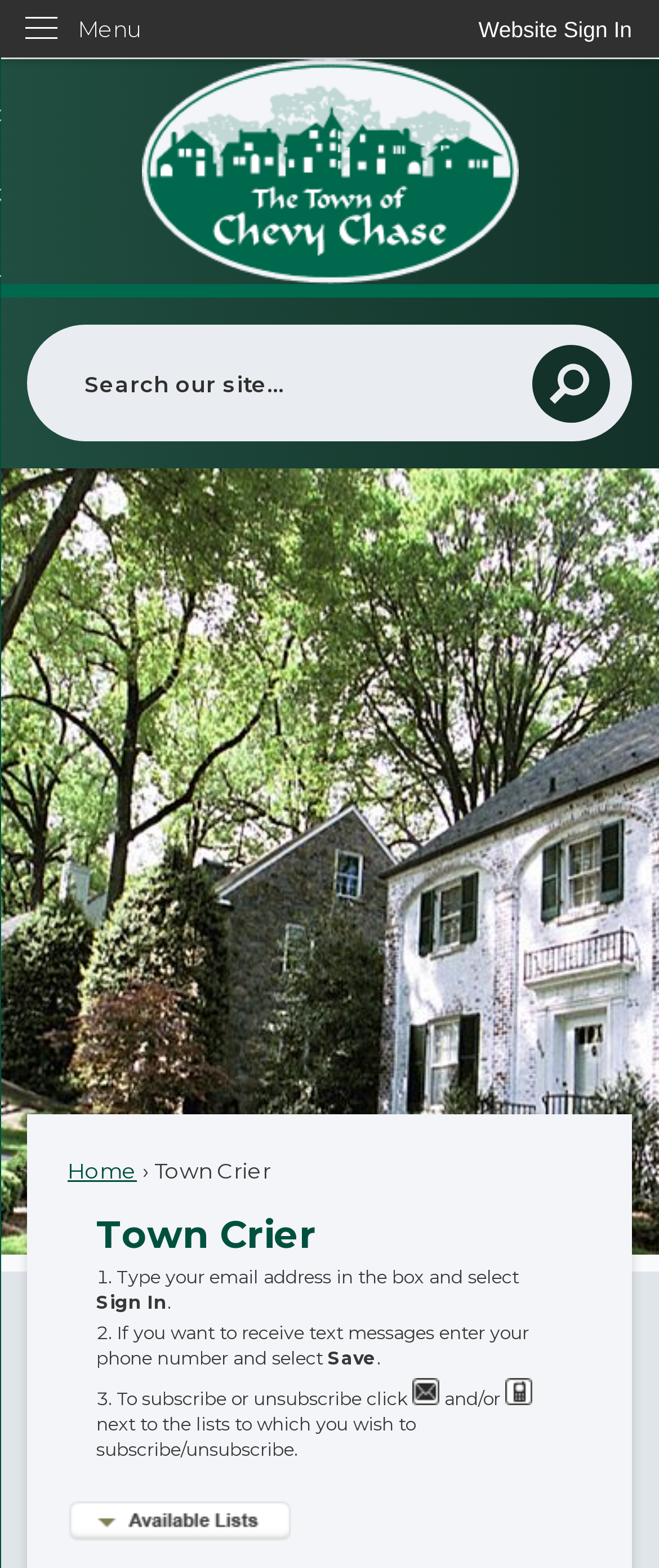How many images are on the webpage?
Please use the image to provide an in-depth answer to the question.

The webpage contains five images: the 'Home Page' image, the 'Search' image, the 'Email icon', the 'SMS icon', and the 'Available Lists' image, which are all used to enhance the user interface and provide visual cues.